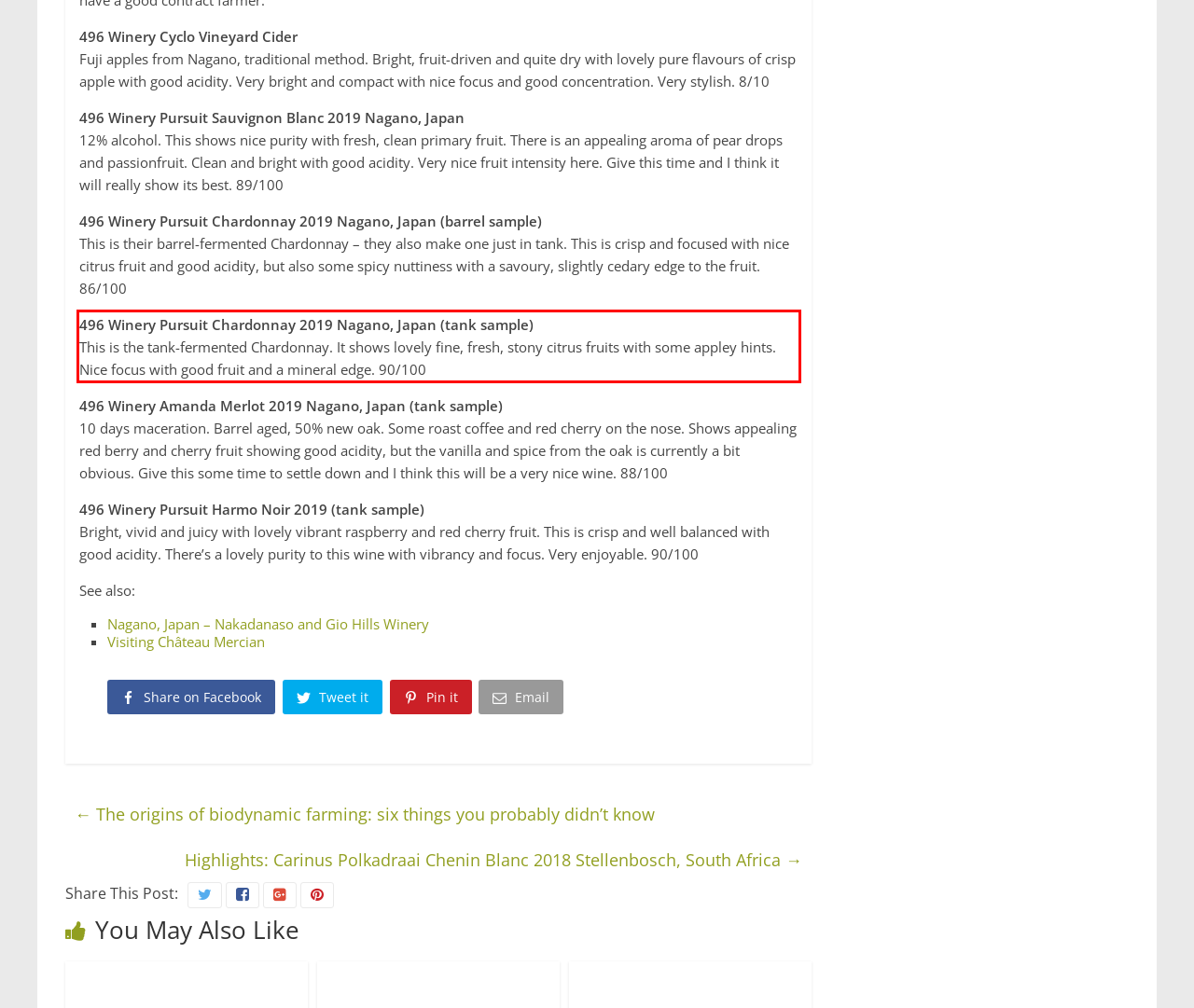You are given a webpage screenshot with a red bounding box around a UI element. Extract and generate the text inside this red bounding box.

496 Winery Pursuit Chardonnay 2019 Nagano, Japan (tank sample) This is the tank-fermented Chardonnay. It shows lovely fine, fresh, stony citrus fruits with some appley hints. Nice focus with good fruit and a mineral edge. 90/100